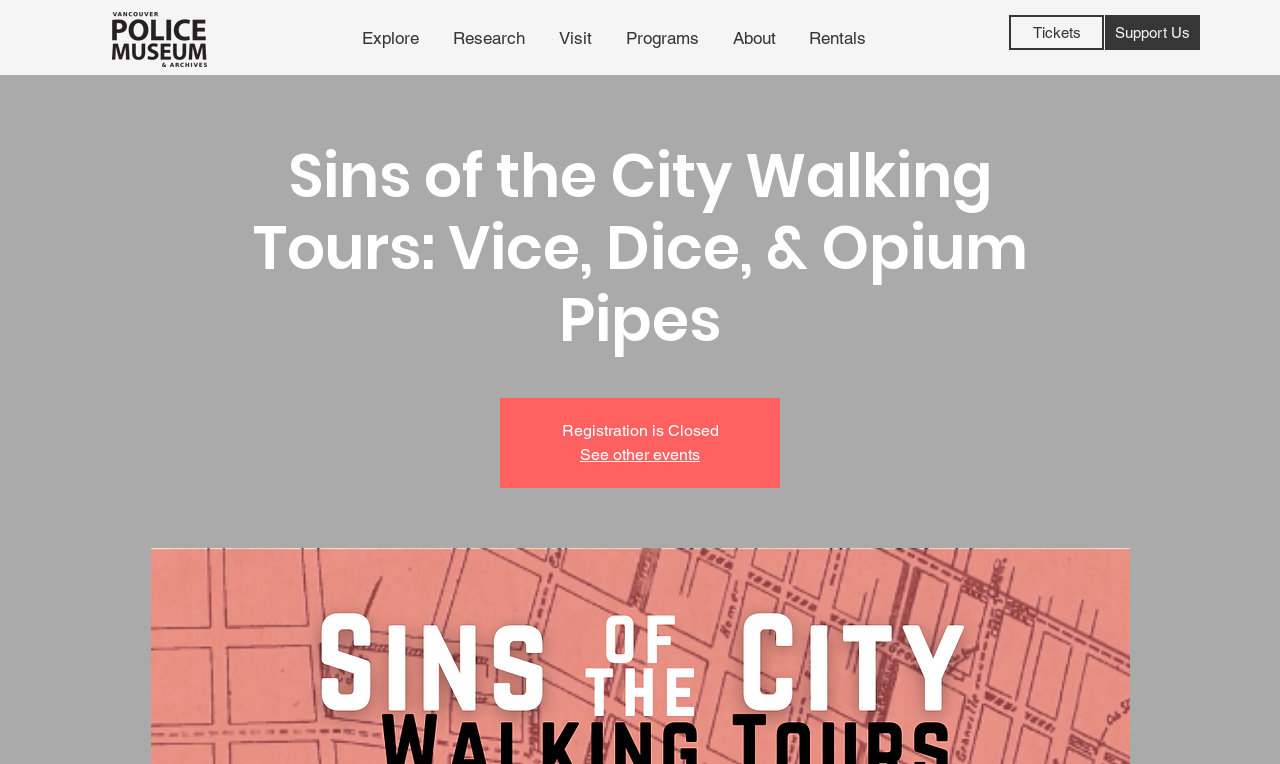Craft a detailed narrative of the webpage's structure and content.

This webpage is about the Sins of the City Walking Tours, specifically the Vice, Dice, & Opium Pipes tour. At the top left corner, there is a logo image of the Vancouver Police Museum. Below the logo, there is a navigation menu with six links: Explore, Research, Visit, Programs, About, and Rentals. These links are aligned horizontally and take up most of the top section of the page.

On the top right corner, there are two more links: Tickets and Support Us. Below these links, there is a heading that reads "Sins of the City Walking Tours: Vice, Dice, & Opium Pipes". This heading is centered and takes up a significant portion of the page.

Further down, there is a notice that says "Registration is Closed". Below this notice, there is a link that says "See other events". The webpage appears to be promoting a walking tour that explores the history of Vancouver's Chinatown, as hinted by the meta description.